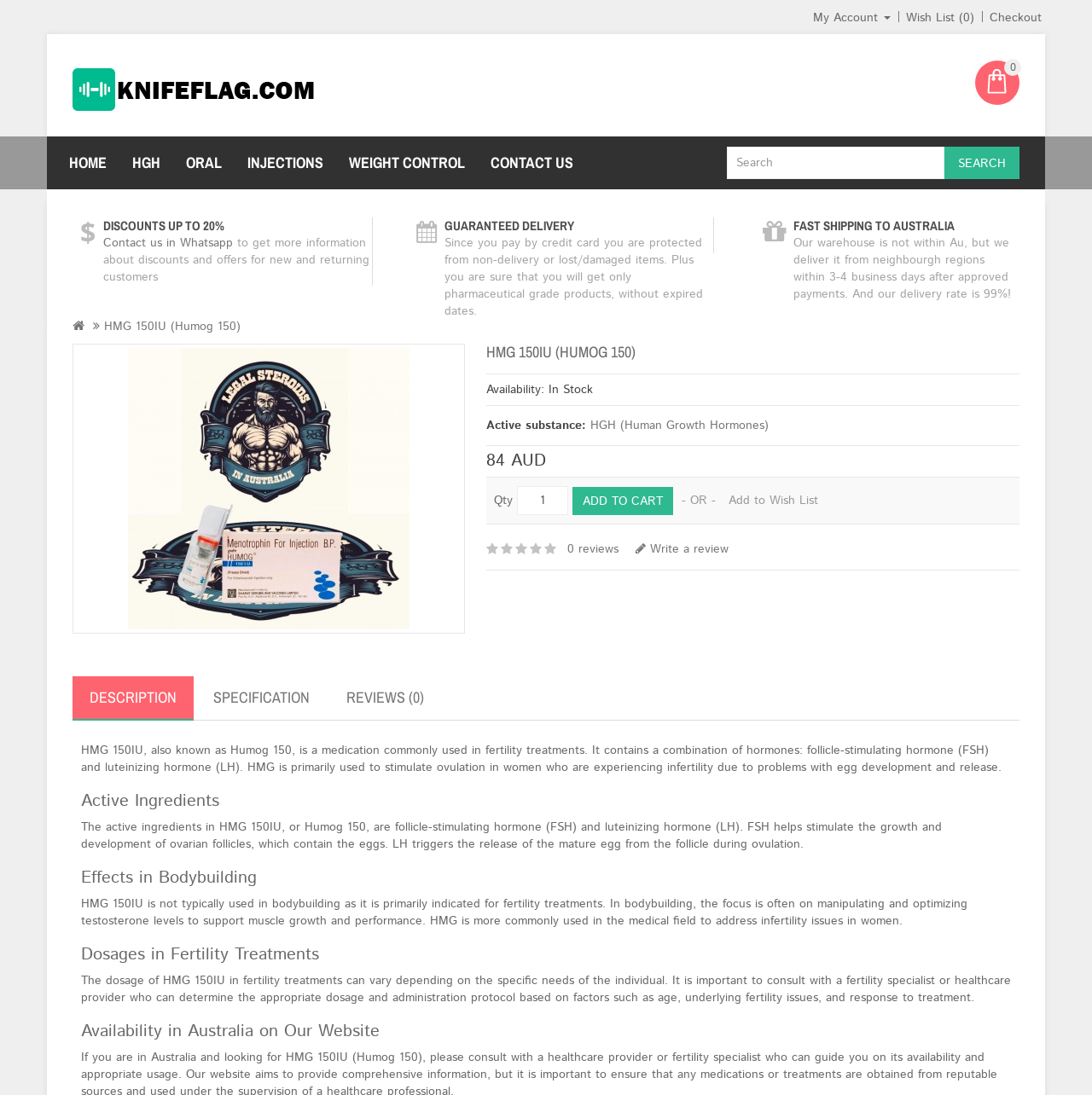What is the purpose of the product in fertility treatments?
Please provide a detailed answer to the question.

The purpose is obtained from the static text 'HMG 150IU, also known as Humog 150, is a medication commonly used in fertility treatments. It contains a combination of hormones: follicle-stimulating hormone (FSH) and luteinizing hormone (LH). HMG is primarily used to stimulate ovulation in women who are experiencing infertility due to problems with egg development and release.' with bounding box coordinates [0.074, 0.678, 0.917, 0.709].